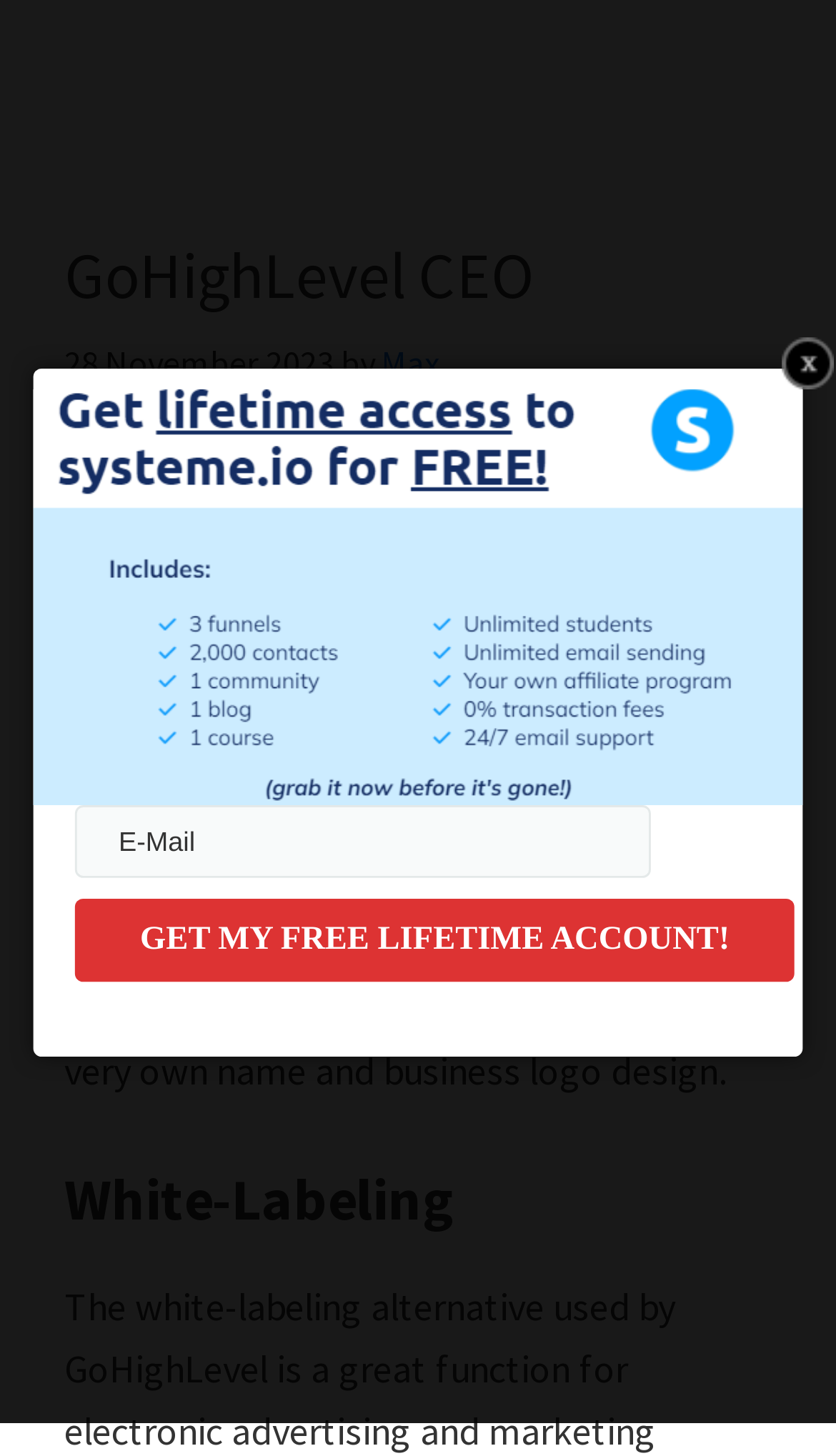Based on the provided description, "Max", find the bounding box of the corresponding UI element in the screenshot.

[0.456, 0.234, 0.526, 0.263]